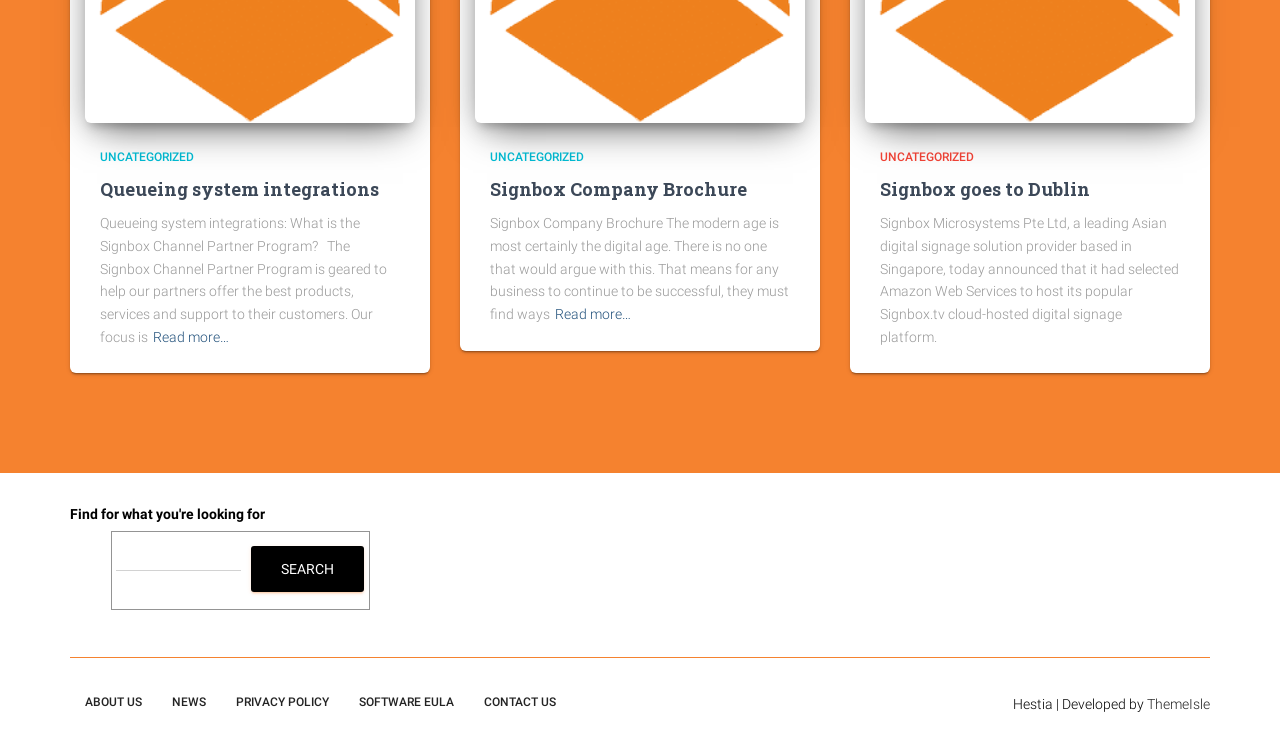What is the company brochure of Signbox about?
Offer a detailed and exhaustive answer to the question.

The question is asking about the content of the Signbox Company Brochure. From the webpage, we can see that there is a heading 'Signbox Company Brochure' and a static text 'Signbox Company Brochure The modern age is most certainly the digital age. There is no one that would argue with this. That means for any business to continue to be successful, they must find ways ...'. This text describes the brochure as discussing the digital age and its impact on business success.